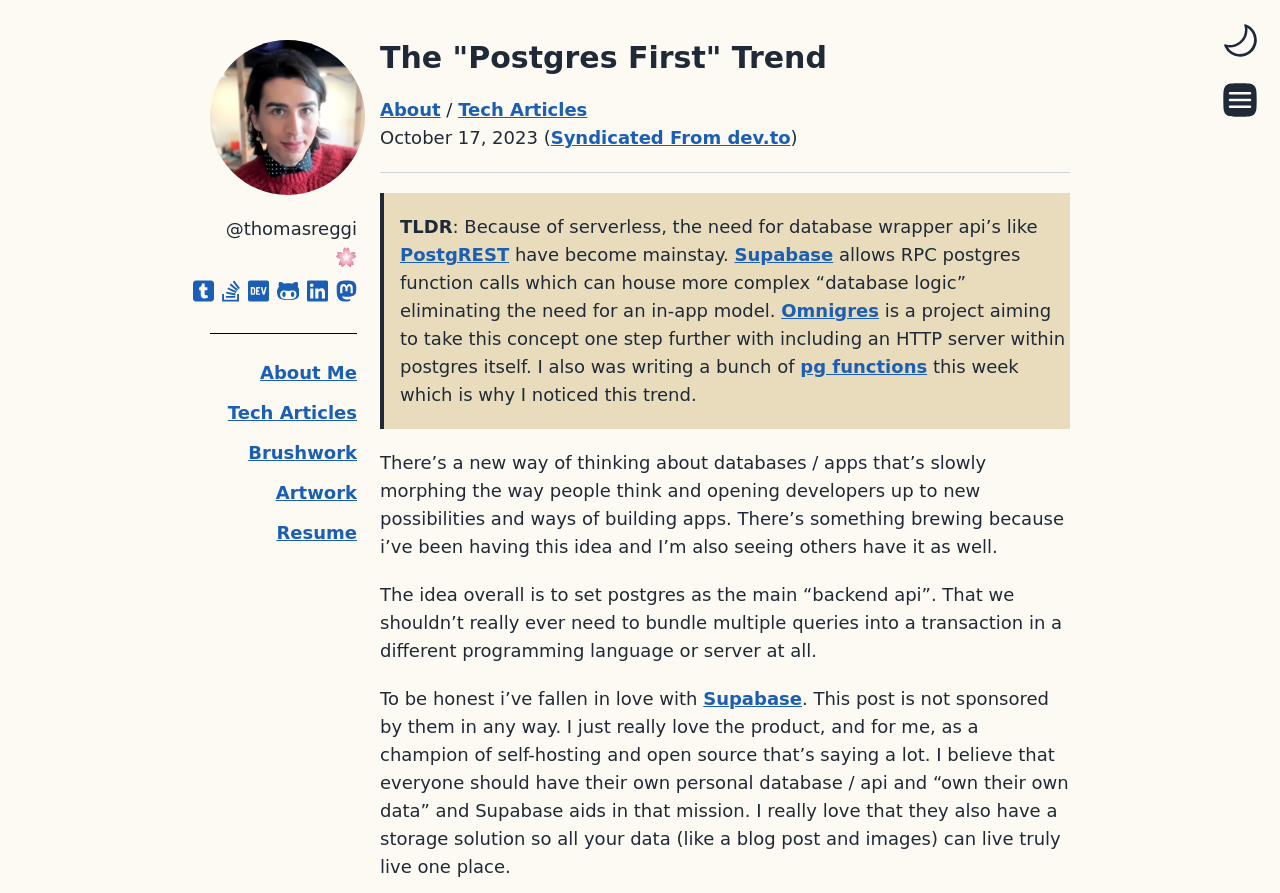Describe the webpage in detail, including text, images, and layout.

This webpage appears to be a personal blog or profile page, with a prominent header section at the top. The header features a profile image of Thomas Reggi, accompanied by his username '@thomasreggi 🌸' and links to his social media profiles, including Mastodon, LinkedIn, GitHub, Dev, Stack Overflow, and Tumblr.

Below the header, there is a navigation menu with links to various sections of the website, including 'About Me', 'Tech Articles', 'Brushwork', 'Artwork', and 'Resume'.

The main content of the page is a blog post titled 'The "Postgres First" Trend'. The post begins with a blockquote that summarizes the main idea, which is about the trend of using serverless databases and the need for database wrapper APIs like PostgREST. The blockquote also mentions Supabase, which allows RPC Postgres function calls, and Omnigres, a project that aims to take this concept further.

The rest of the post is a lengthy discussion about the idea of setting Postgres as the main "backend API" and how it's changing the way people think about databases and app development. The author expresses their enthusiasm for Supabase and its mission to help people own their own data.

At the very top right corner of the page, there is a toggle switch to switch between light and dark modes. Next to it is a small image, possibly a logo or an icon.